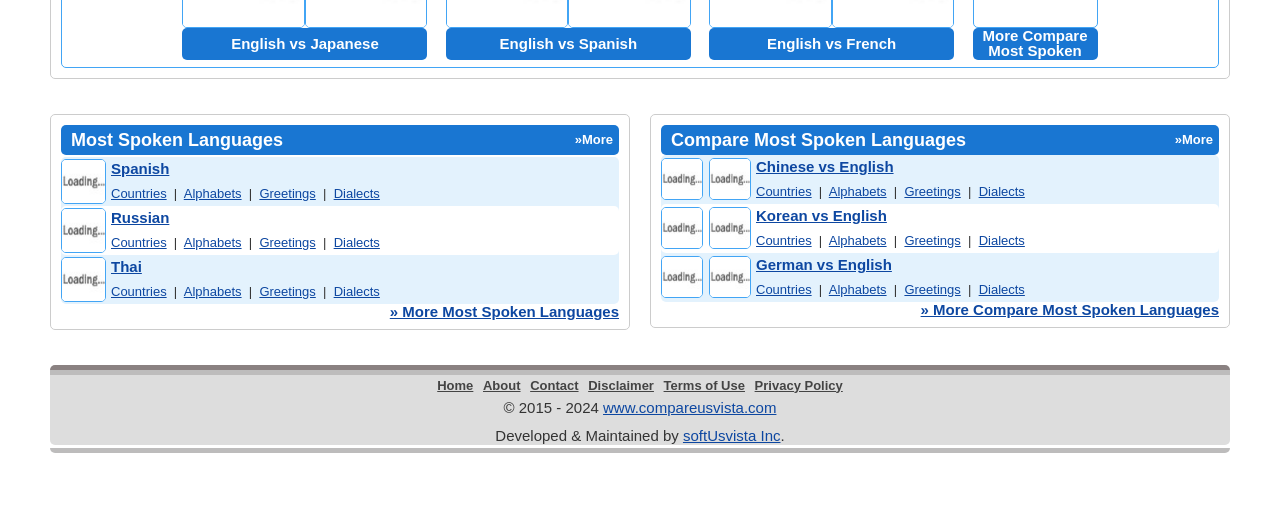Provide the bounding box coordinates for the UI element described in this sentence: "Free Tutorial". The coordinates should be four float values between 0 and 1, i.e., [left, top, right, bottom].

None